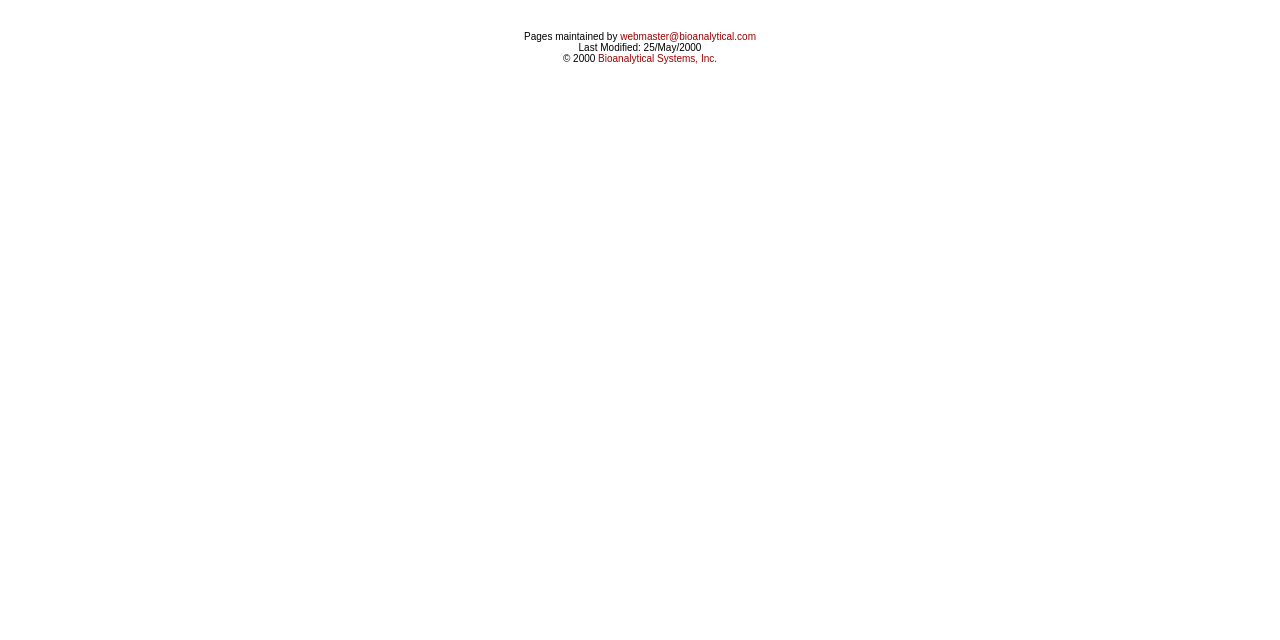Refer to the element description Bioanalytical Systems, Inc. and identify the corresponding bounding box in the screenshot. Format the coordinates as (top-left x, top-left y, bottom-right x, bottom-right y) with values in the range of 0 to 1.

[0.467, 0.083, 0.56, 0.1]